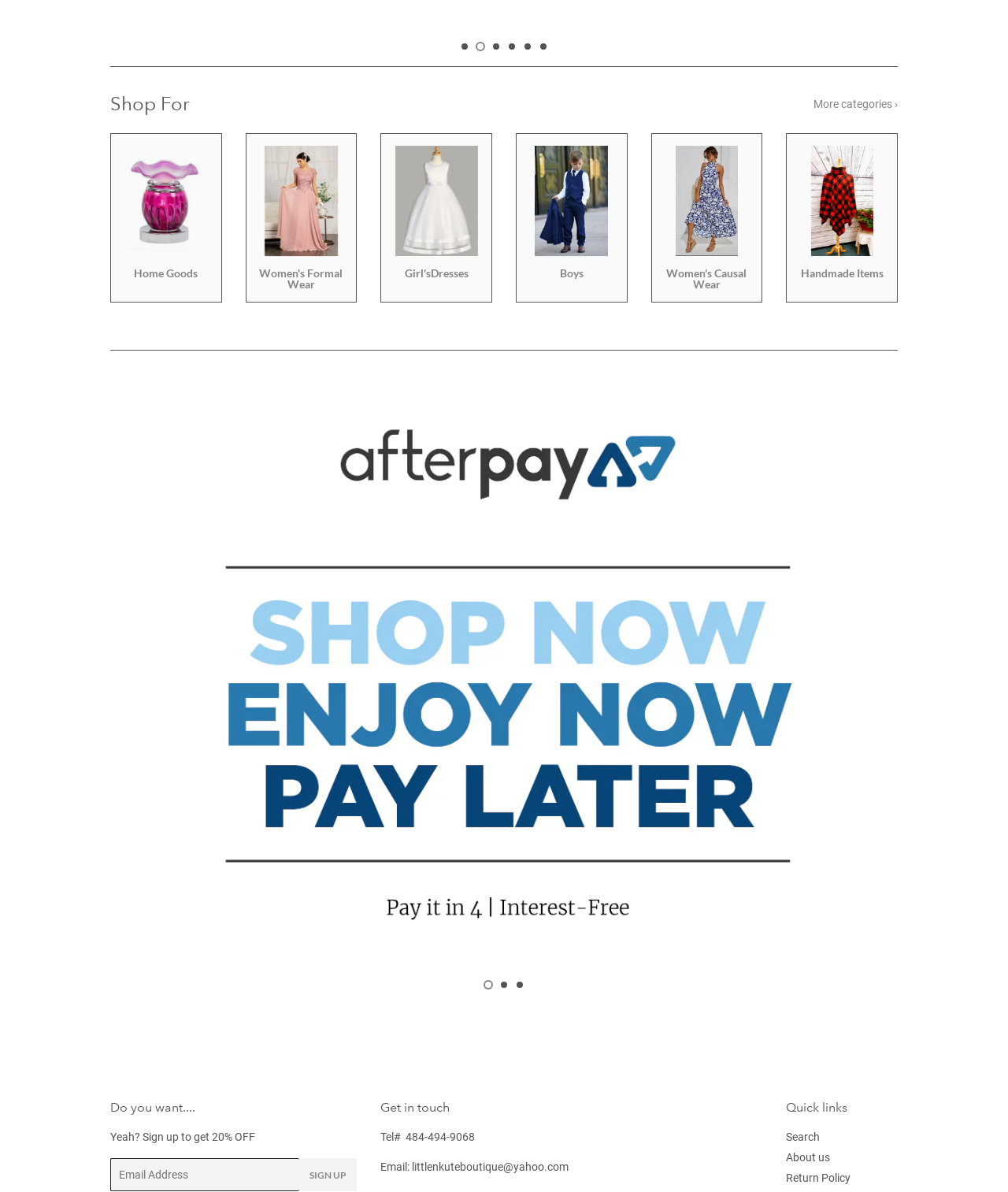Please determine the bounding box coordinates of the element's region to click in order to carry out the following instruction: "Click on the 'Search' link". The coordinates should be four float numbers between 0 and 1, i.e., [left, top, right, bottom].

[0.78, 0.949, 0.814, 0.959]